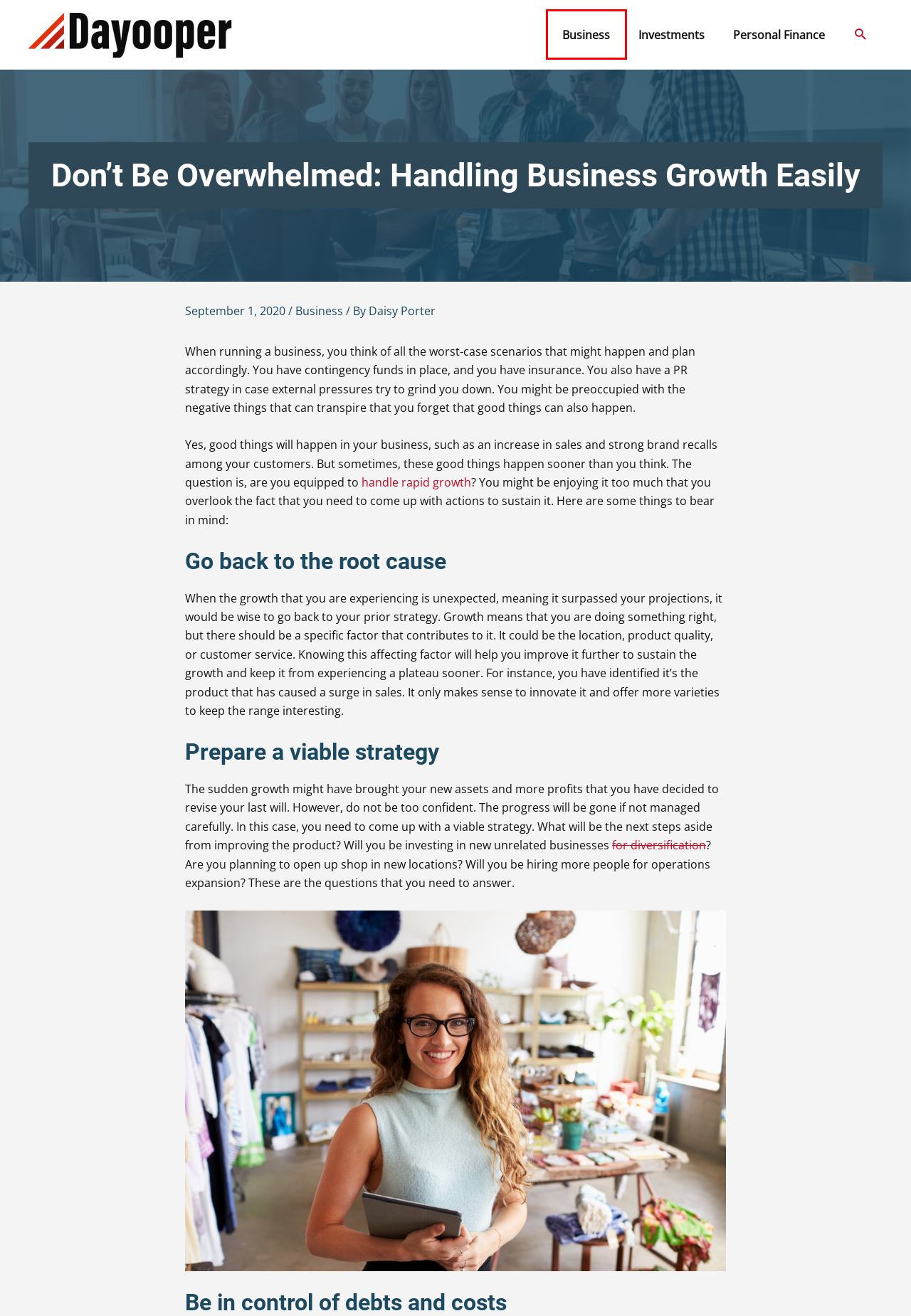You have a screenshot of a webpage with a red bounding box highlighting a UI element. Your task is to select the best webpage description that corresponds to the new webpage after clicking the element. Here are the descriptions:
A. Dayooper - Personal Finance & Business Insights
B. 13 tips for maintaining a good credit score | Money Under 30
C. Expansion: Future Proofing Your Business | Dayooper
D. Personal Finance Archives - Dayooper
E. What Are the Key Benefits of Voice over Internet Protocol? - Dayooper
F. Essential Professionals All Business Owners Should Hire Throughout the Year - Dayooper
G. Business Archives - Dayooper
H. Investments Archives - Dayooper

G